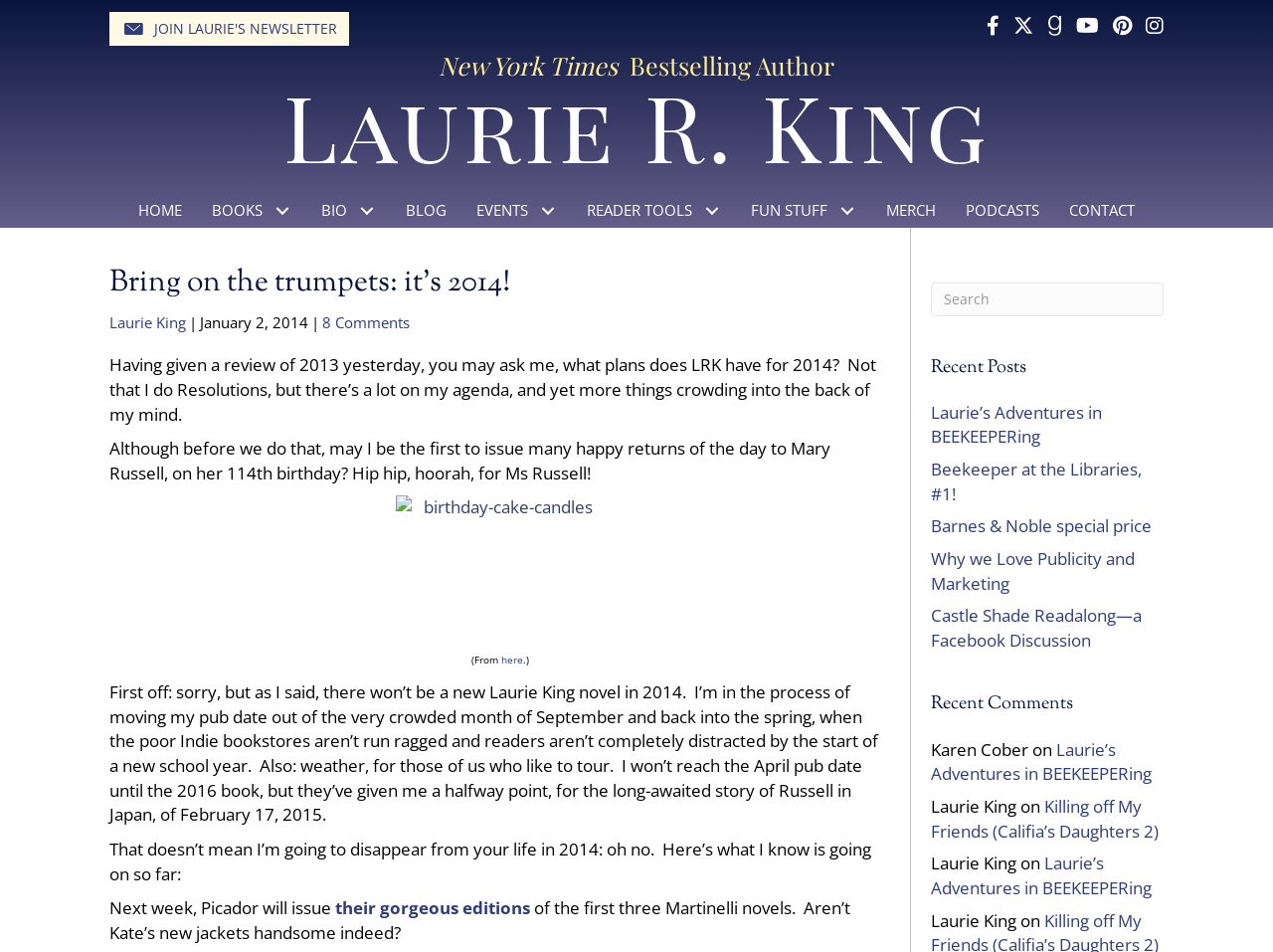Using floating point numbers between 0 and 1, provide the bounding box coordinates in the format (top-left x, top-left y, bottom-right x, bottom-right y). Locate the UI element described here: Home

[0.097, 0.204, 0.155, 0.239]